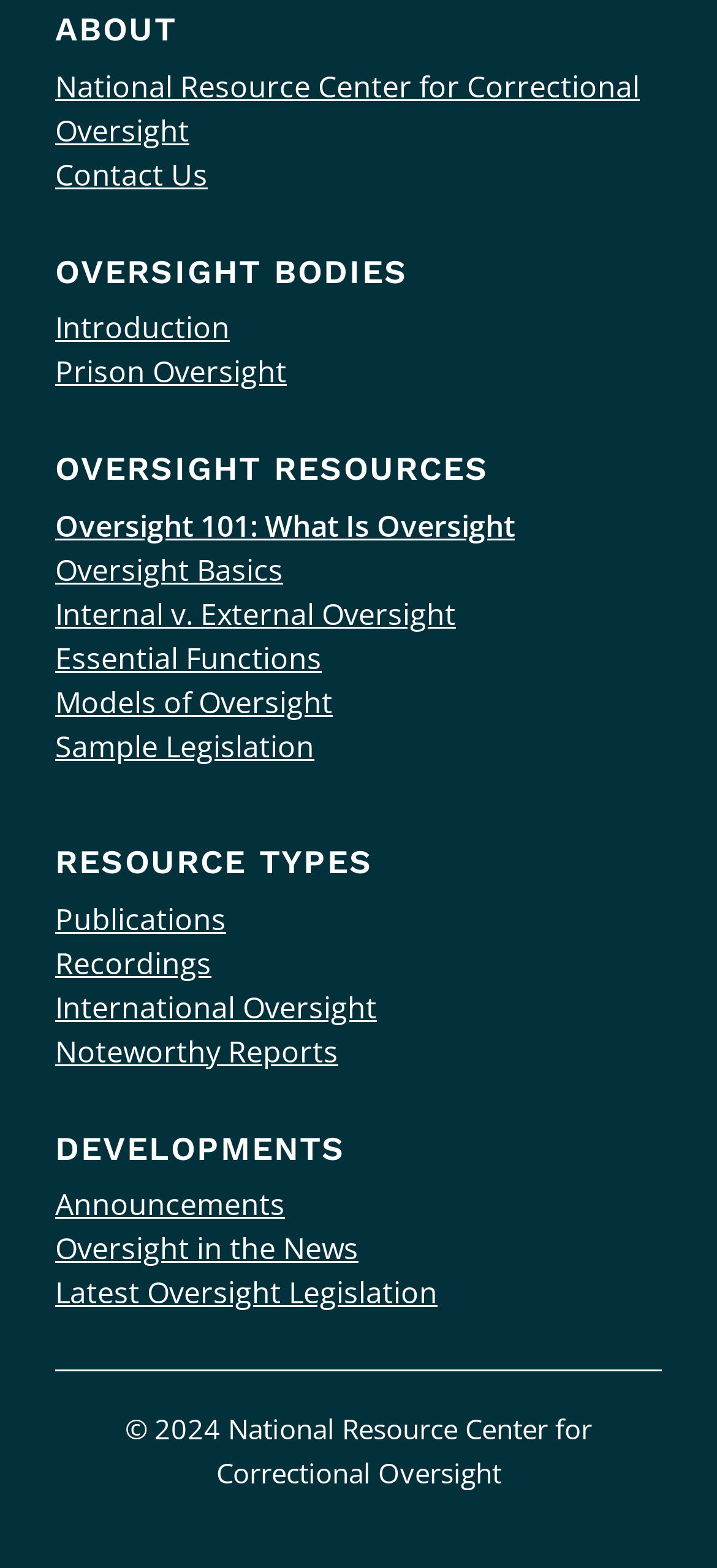Please specify the bounding box coordinates of the area that should be clicked to accomplish the following instruction: "Explore International Oversight". The coordinates should consist of four float numbers between 0 and 1, i.e., [left, top, right, bottom].

[0.077, 0.629, 0.526, 0.655]